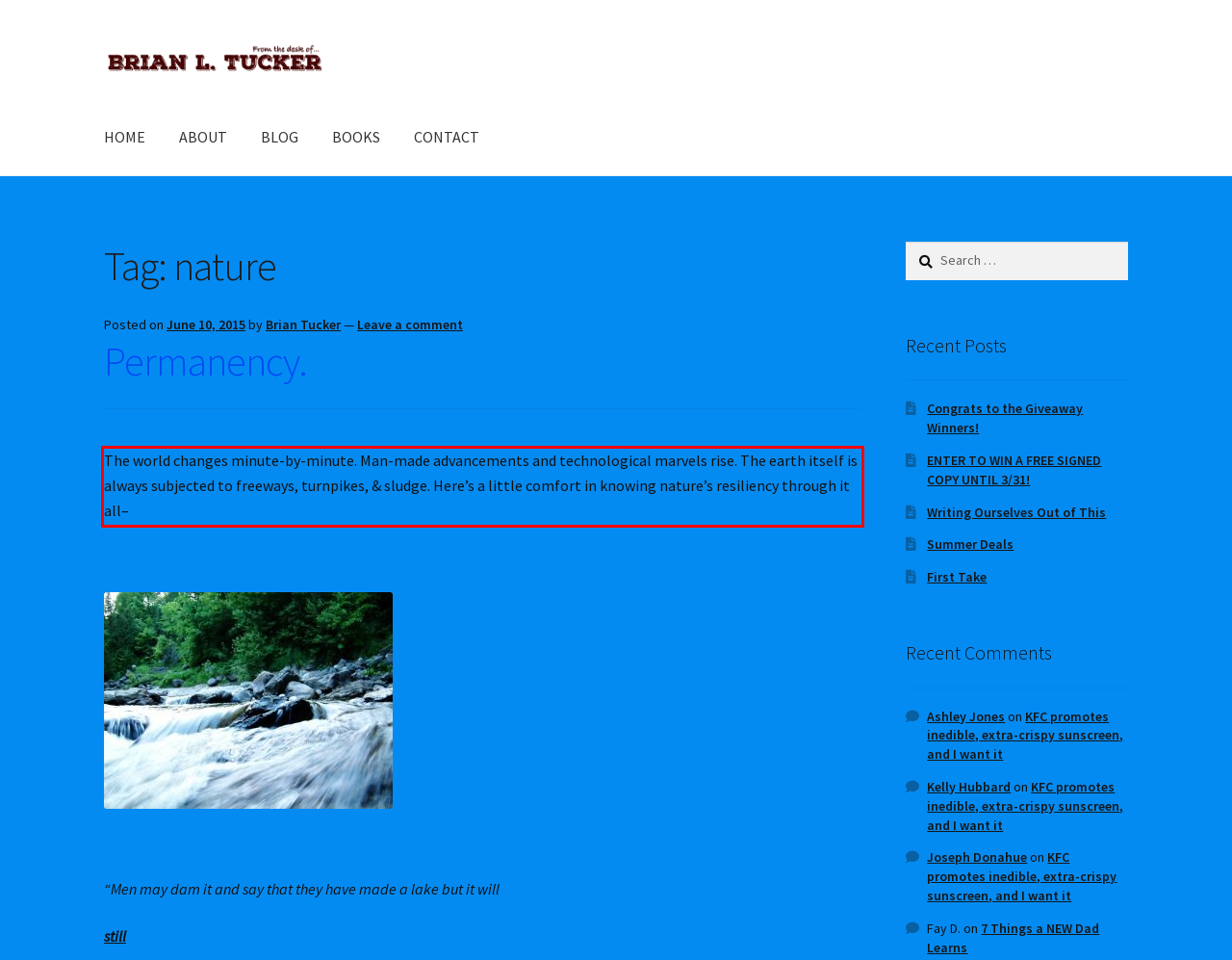Extract and provide the text found inside the red rectangle in the screenshot of the webpage.

The world changes minute-by-minute. Man-made advancements and technological marvels rise. The earth itself is always subjected to freeways, turnpikes, & sludge. Here’s a little comfort in knowing nature’s resiliency through it all–